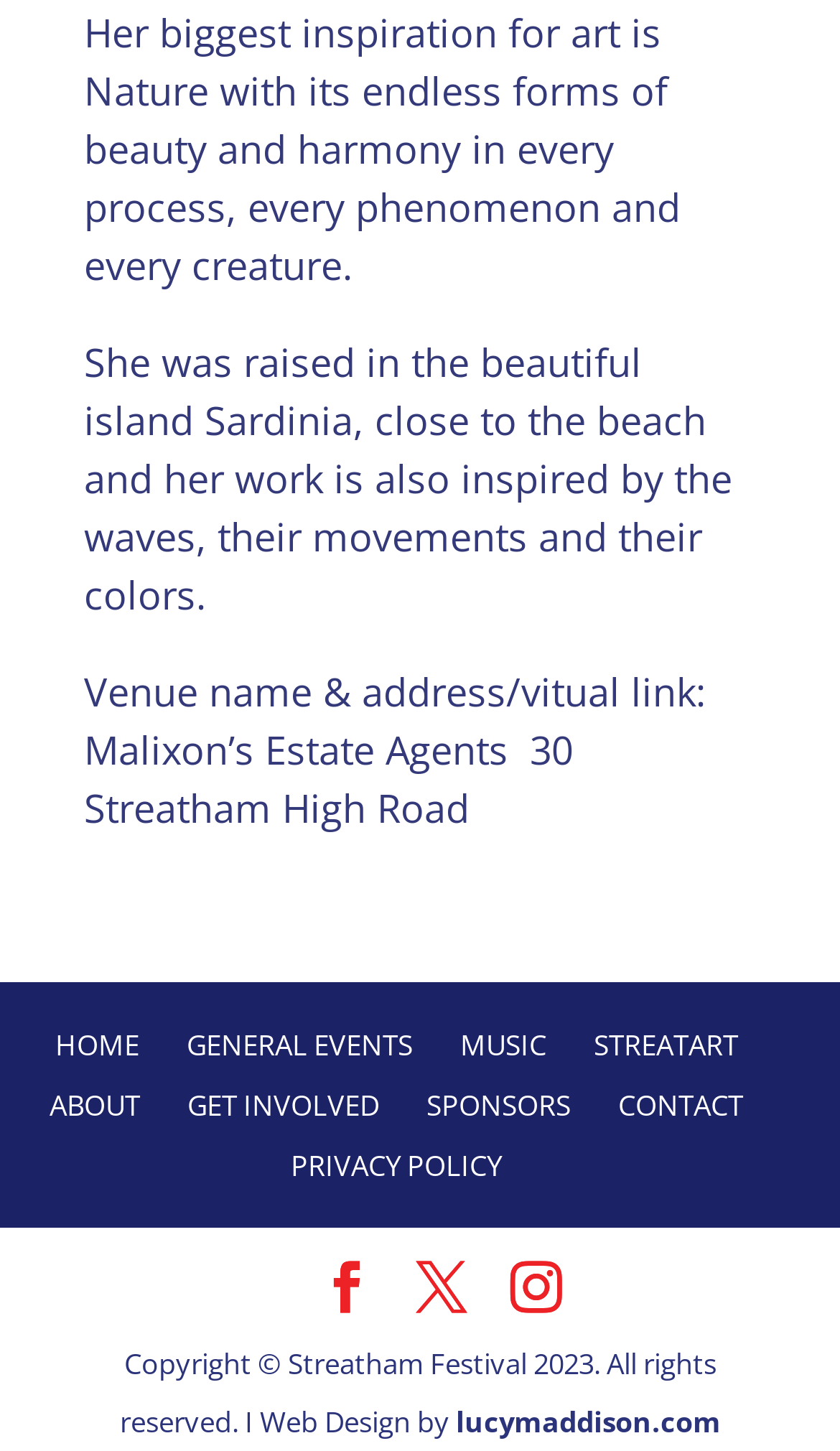Determine the bounding box coordinates of the UI element described below. Use the format (top-left x, top-left y, bottom-right x, bottom-right y) with floating point numbers between 0 and 1: General Events

[0.222, 0.706, 0.491, 0.733]